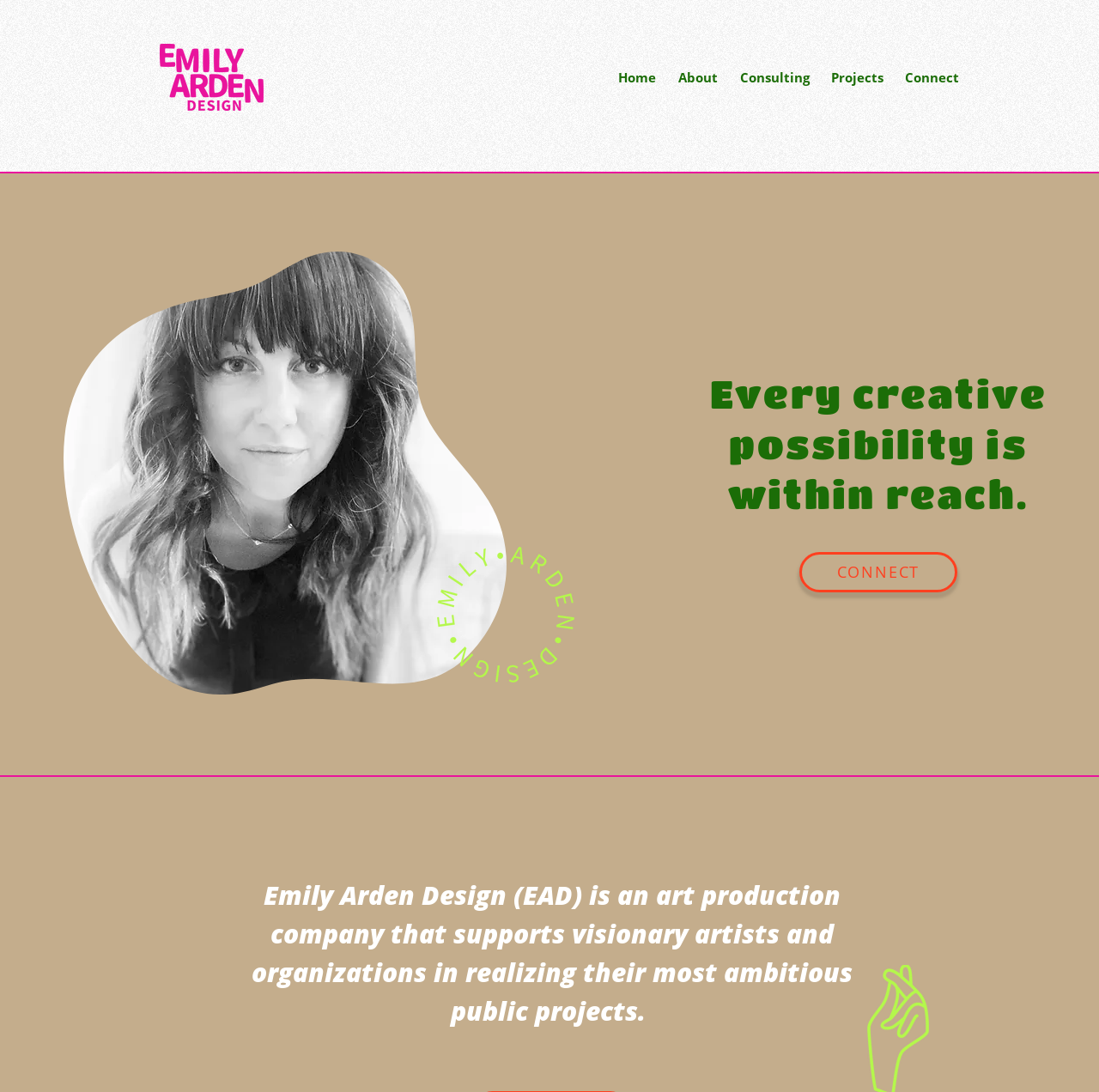Give a complete and precise description of the webpage's appearance.

The webpage is a professional website for Emily Arden Design, an art production company. At the top left corner, there is a logo image of Emily Arden Design in pink color. Below the logo, there is a navigation menu with five links: Home, About, Consulting, Projects, and Connect, which are aligned horizontally and take up about a third of the screen width.

To the right of the navigation menu, there is a profile image of Emily Arden. Below the profile image, there is another logo image of Emily Arden Design, this time in lime green color.

The main content of the webpage is divided into two sections. The first section has a heading that reads "Every creative possibility is within reach." Below this heading, there is a call-to-action link that says "CONNECT". The second section has a longer heading that describes the company's mission and services, which takes up about half of the screen height.

Overall, the webpage has a clean and simple layout, with a focus on showcasing the company's brand and mission.